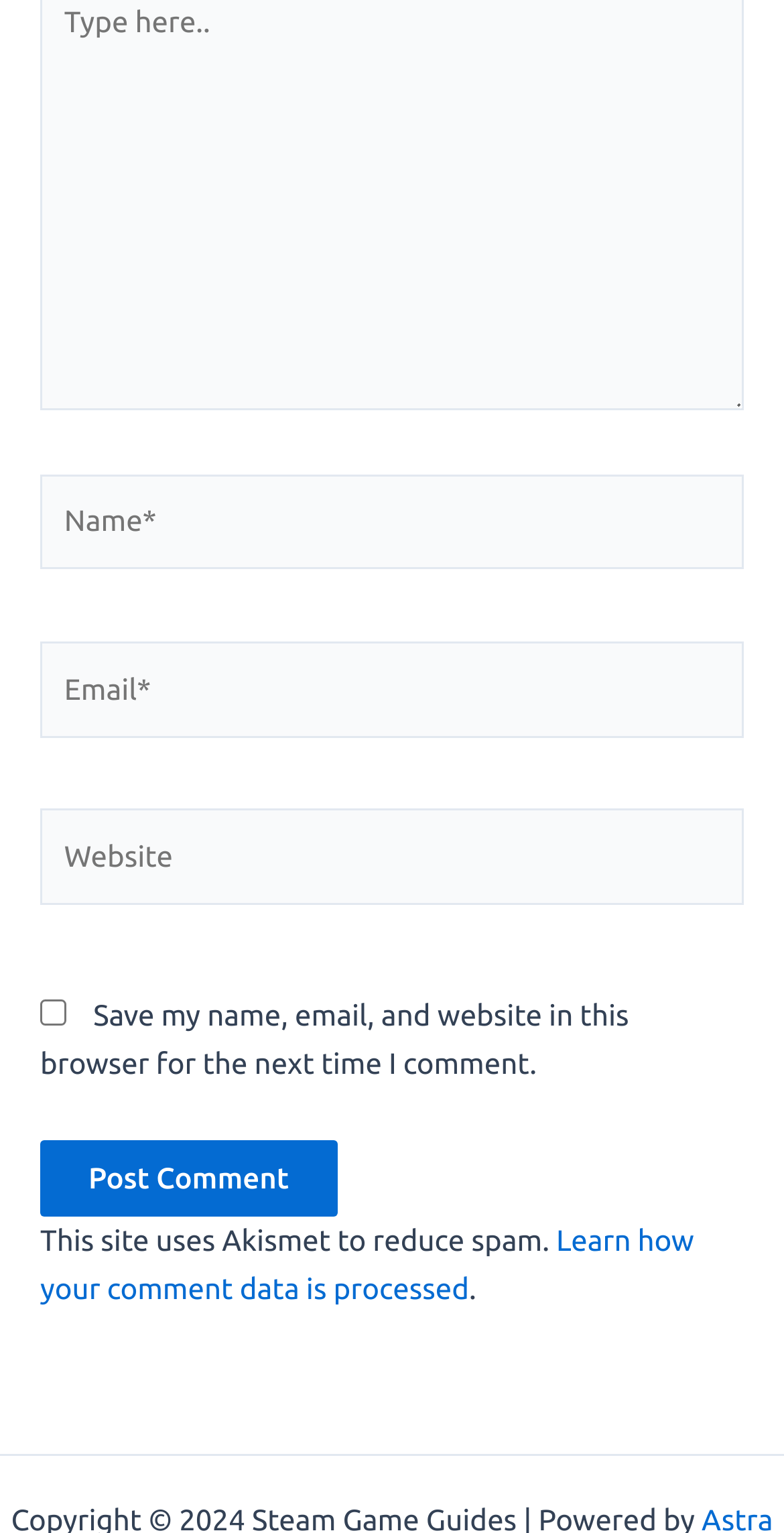What is the purpose of the checkbox?
Refer to the screenshot and respond with a concise word or phrase.

Save comment data